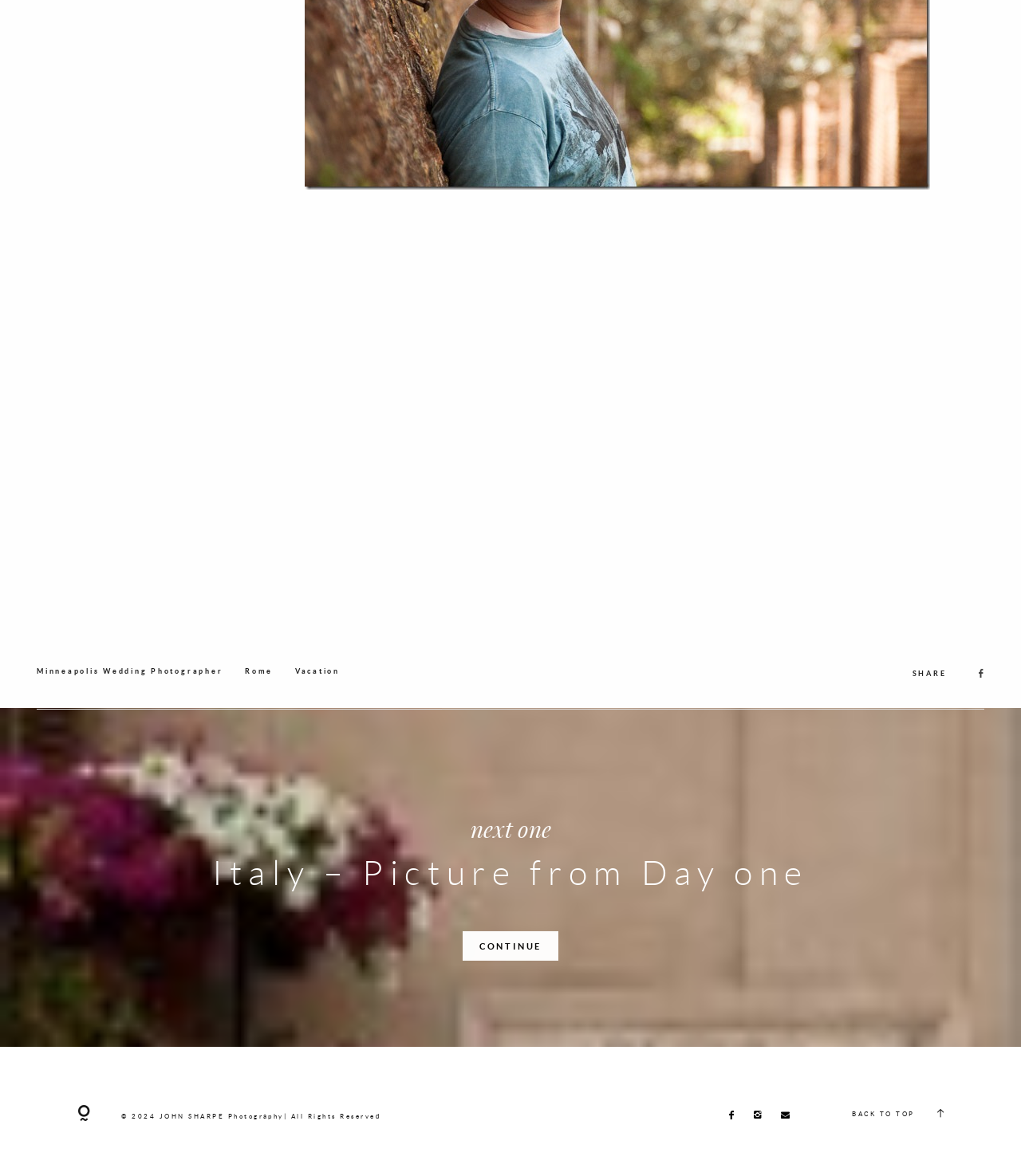Please answer the following question using a single word or phrase: 
What is the purpose of the 'CONTINUE' button?

To view more photos